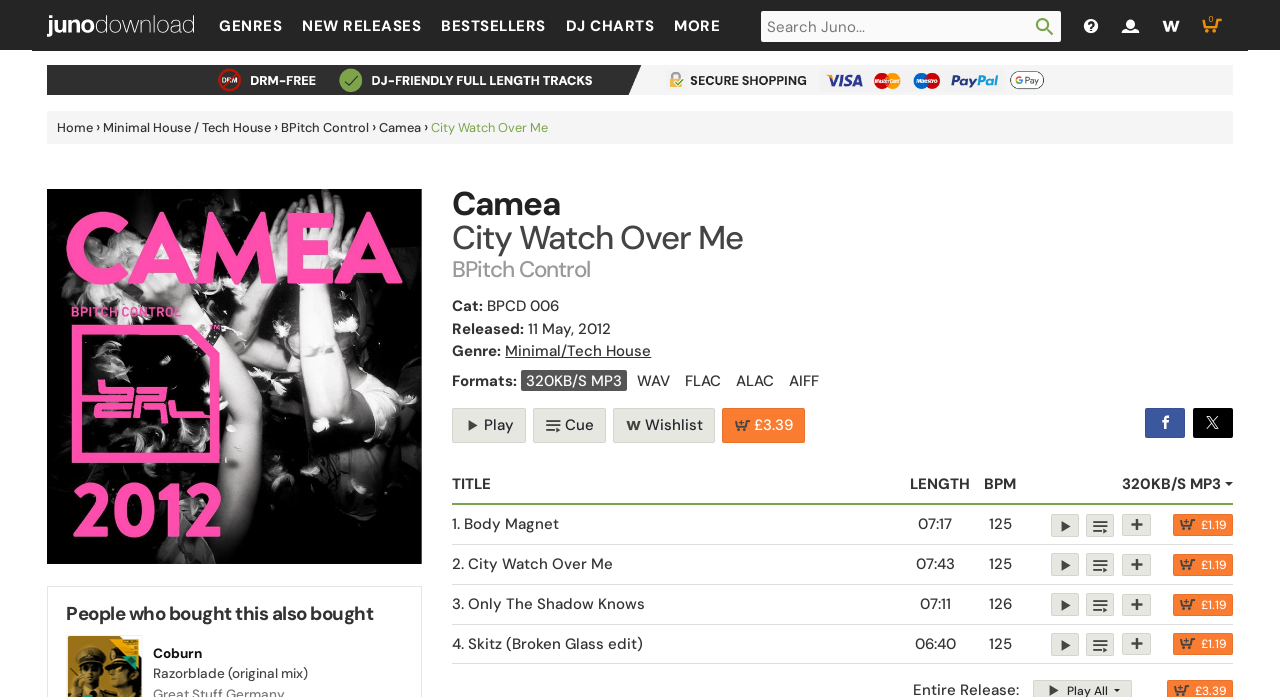Locate the bounding box coordinates of the element's region that should be clicked to carry out the following instruction: "Search for music". The coordinates need to be four float numbers between 0 and 1, i.e., [left, top, right, bottom].

[0.595, 0.015, 0.829, 0.06]